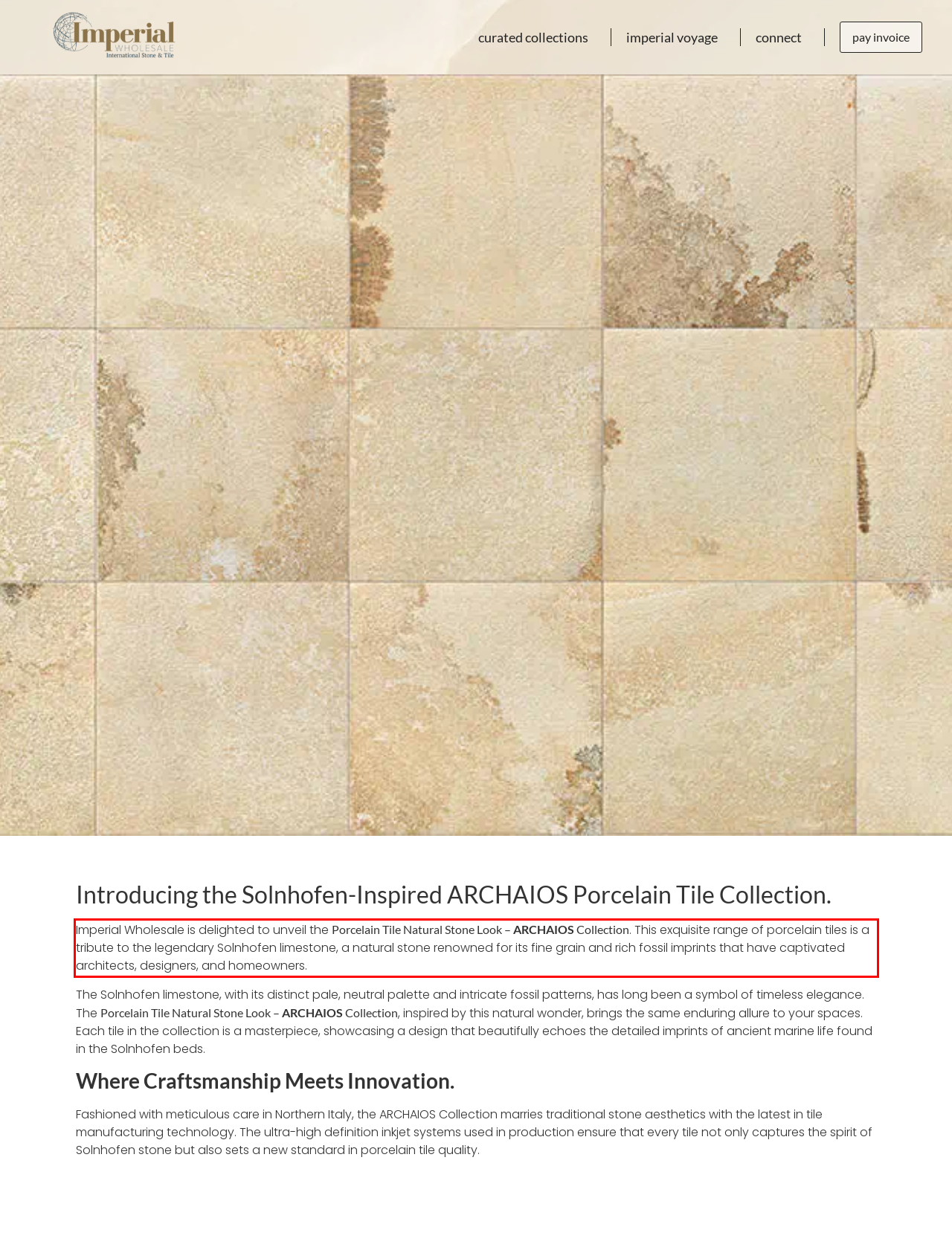Analyze the webpage screenshot and use OCR to recognize the text content in the red bounding box.

Imperial Wholesale is delighted to unveil the Porcelain Tile Natural Stone Look – ARCHAIOS Collection. This exquisite range of porcelain tiles is a tribute to the legendary Solnhofen limestone, a natural stone renowned for its fine grain and rich fossil imprints that have captivated architects, designers, and homeowners.